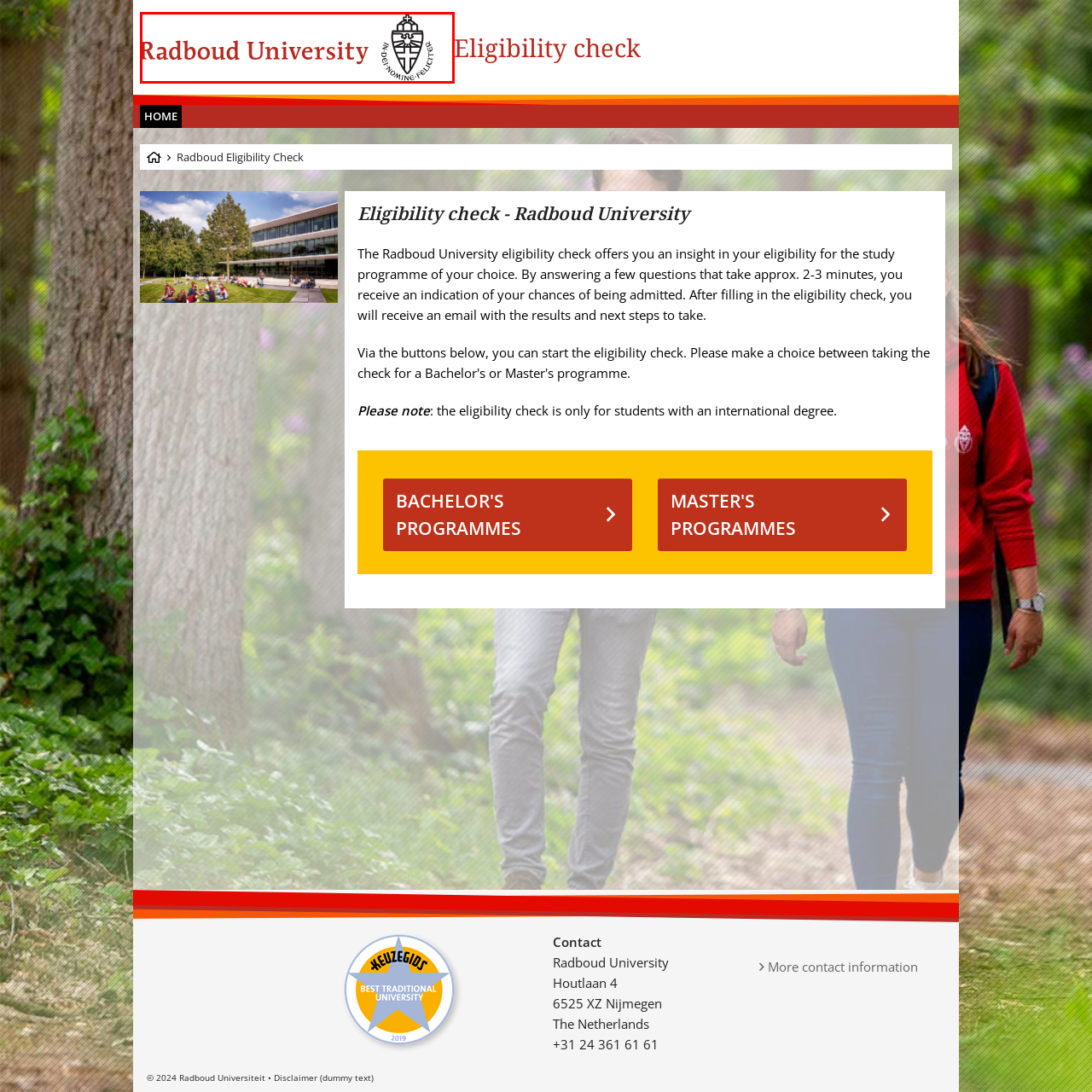What is the shape of the design adjacent to the text?  
Observe the image highlighted by the red bounding box and supply a detailed response derived from the visual information in the image.

The question asks about the shape of the design adjacent to the text. According to the caption, the university's emblem includes a crowned figure and a shield-like design. Therefore, the answer is 'shield-like'.